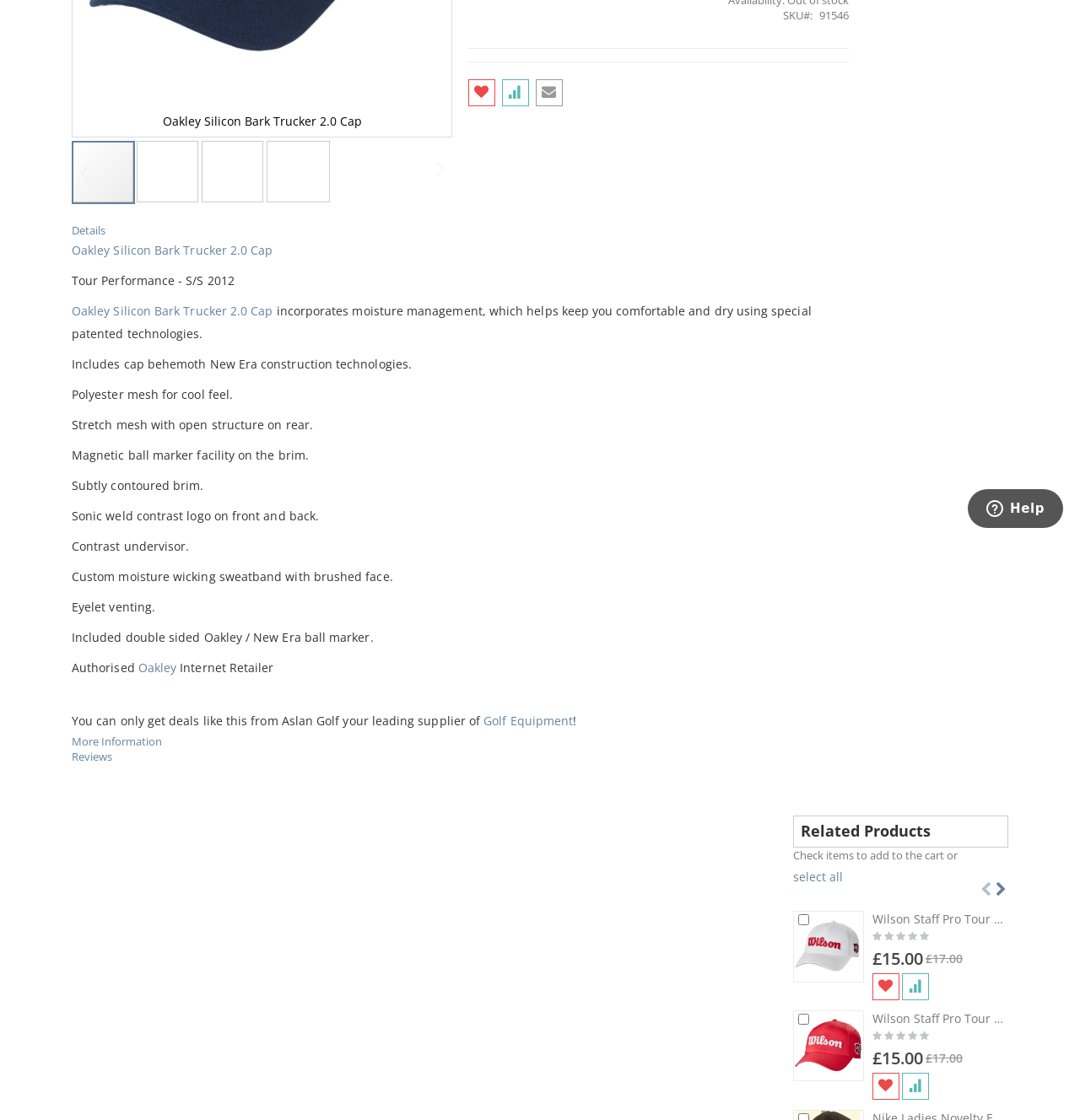Locate the bounding box of the UI element with the following description: "Company Info".

[0.66, 0.899, 0.727, 0.912]